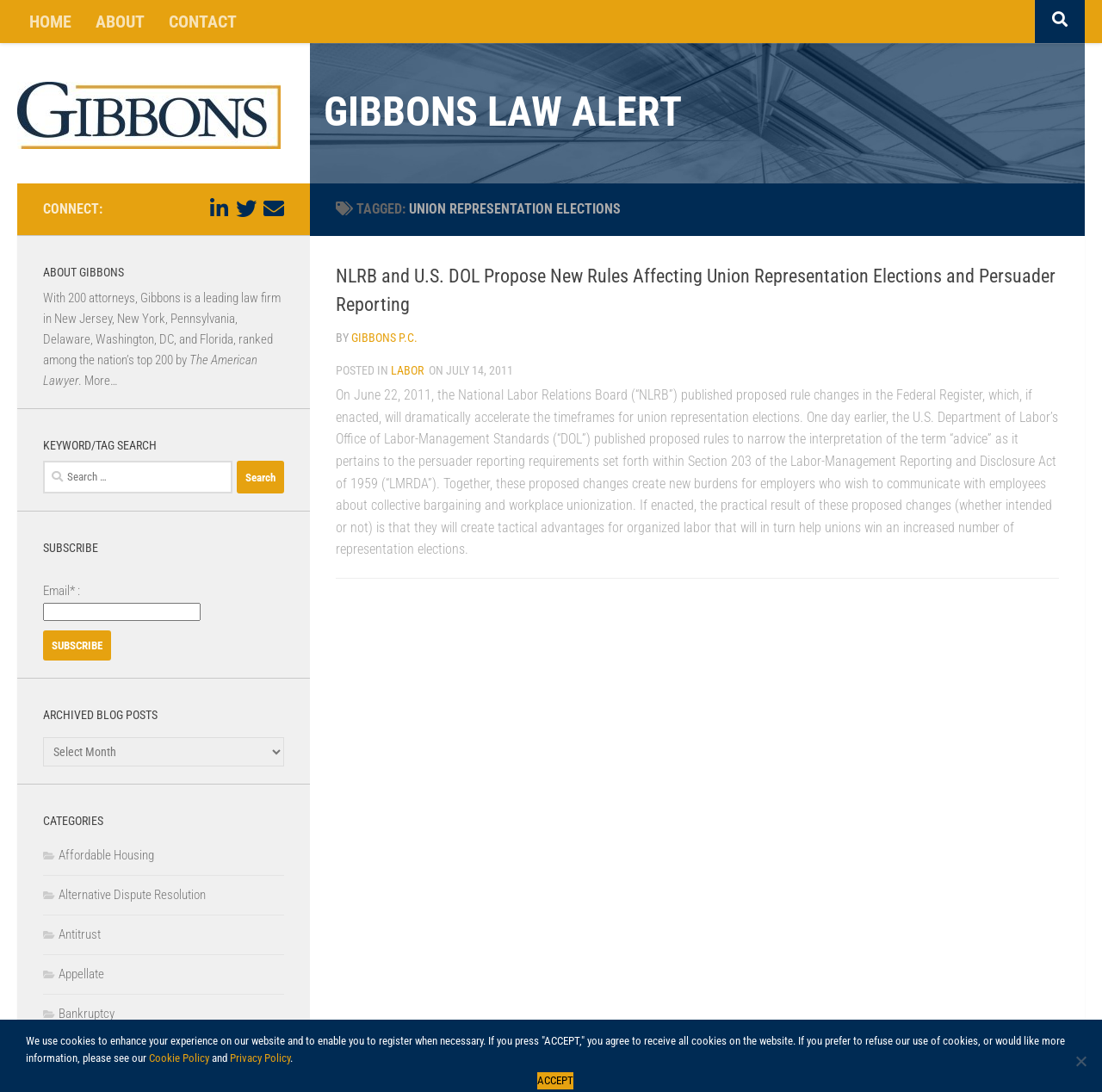Please determine the bounding box coordinates of the clickable area required to carry out the following instruction: "Subscribe to the newsletter". The coordinates must be four float numbers between 0 and 1, represented as [left, top, right, bottom].

[0.039, 0.552, 0.182, 0.569]